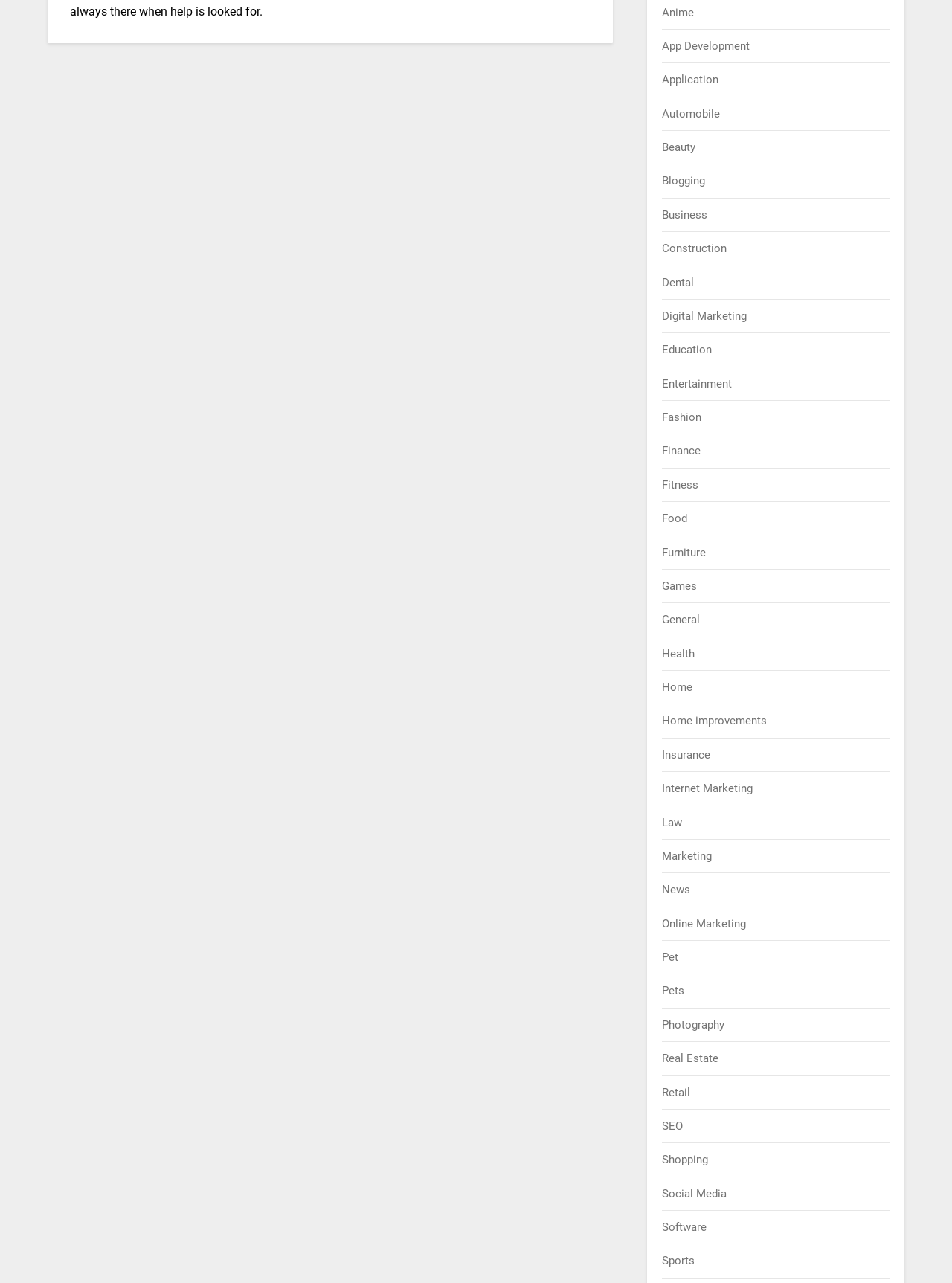Give a concise answer using one word or a phrase to the following question:
Are there any categories related to health on the webpage?

Yes